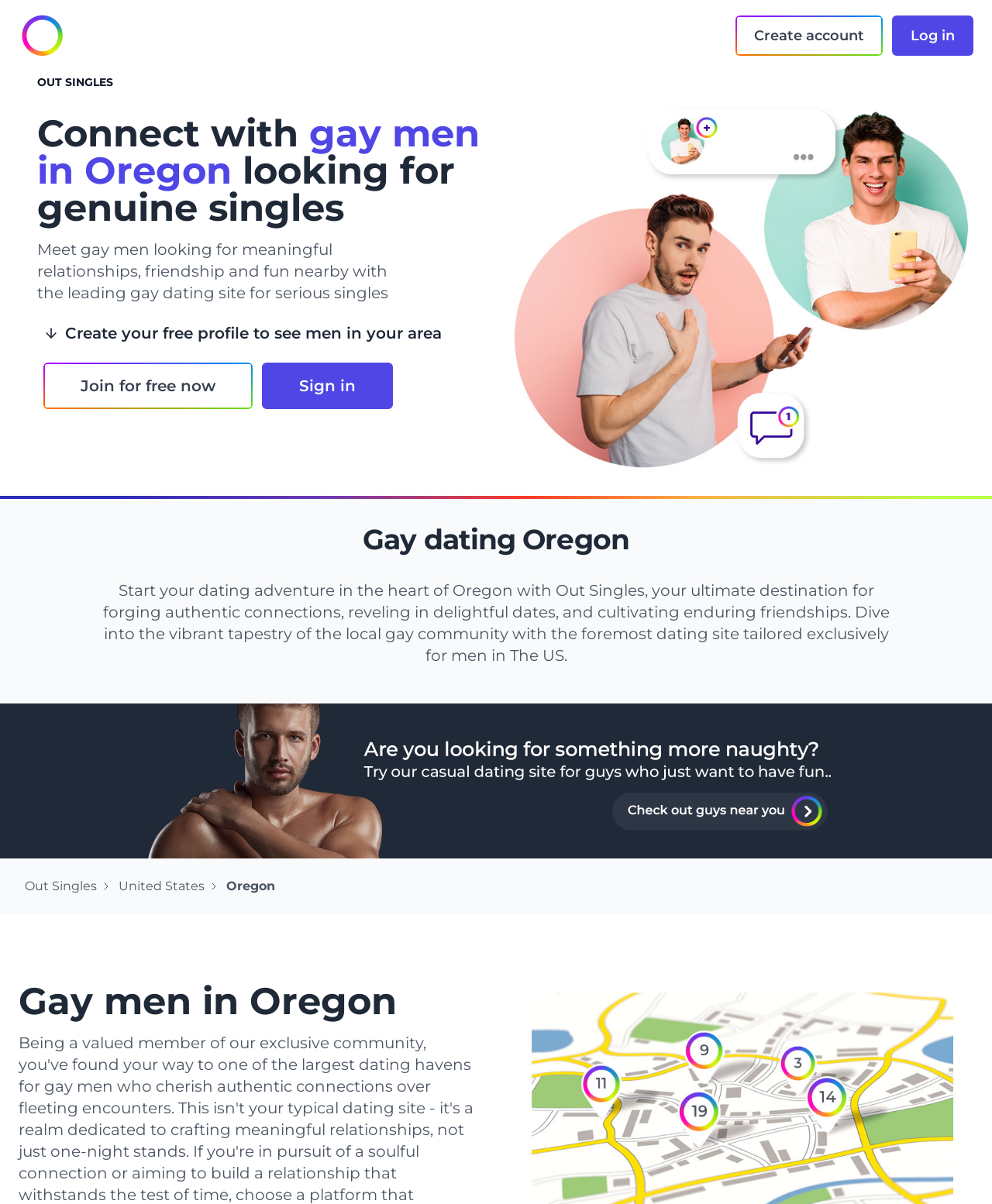Can you extract the headline from the webpage for me?

Gay dating Oregon